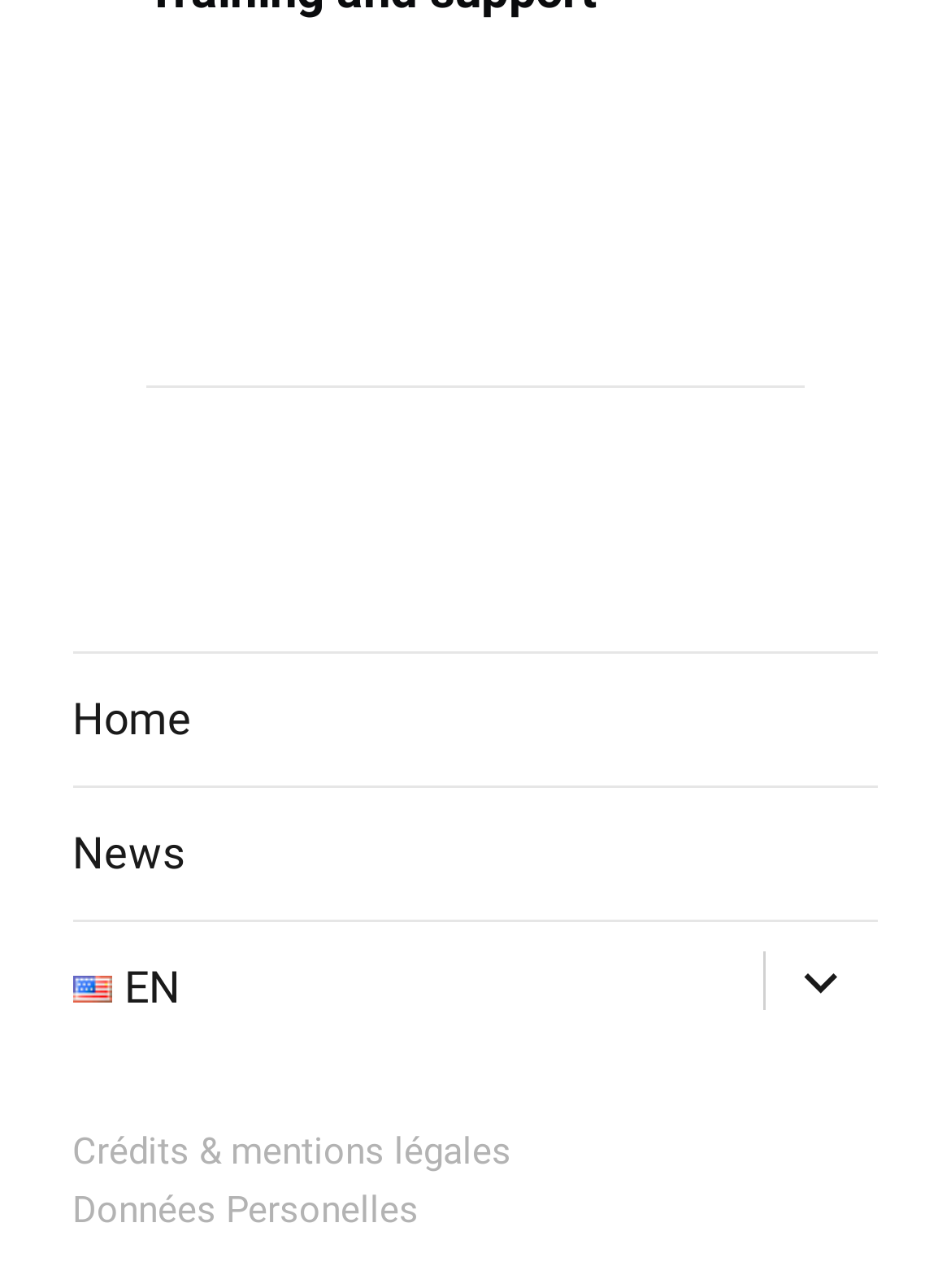Identify the bounding box of the HTML element described as: "expand child menu".

[0.801, 0.715, 0.924, 0.806]